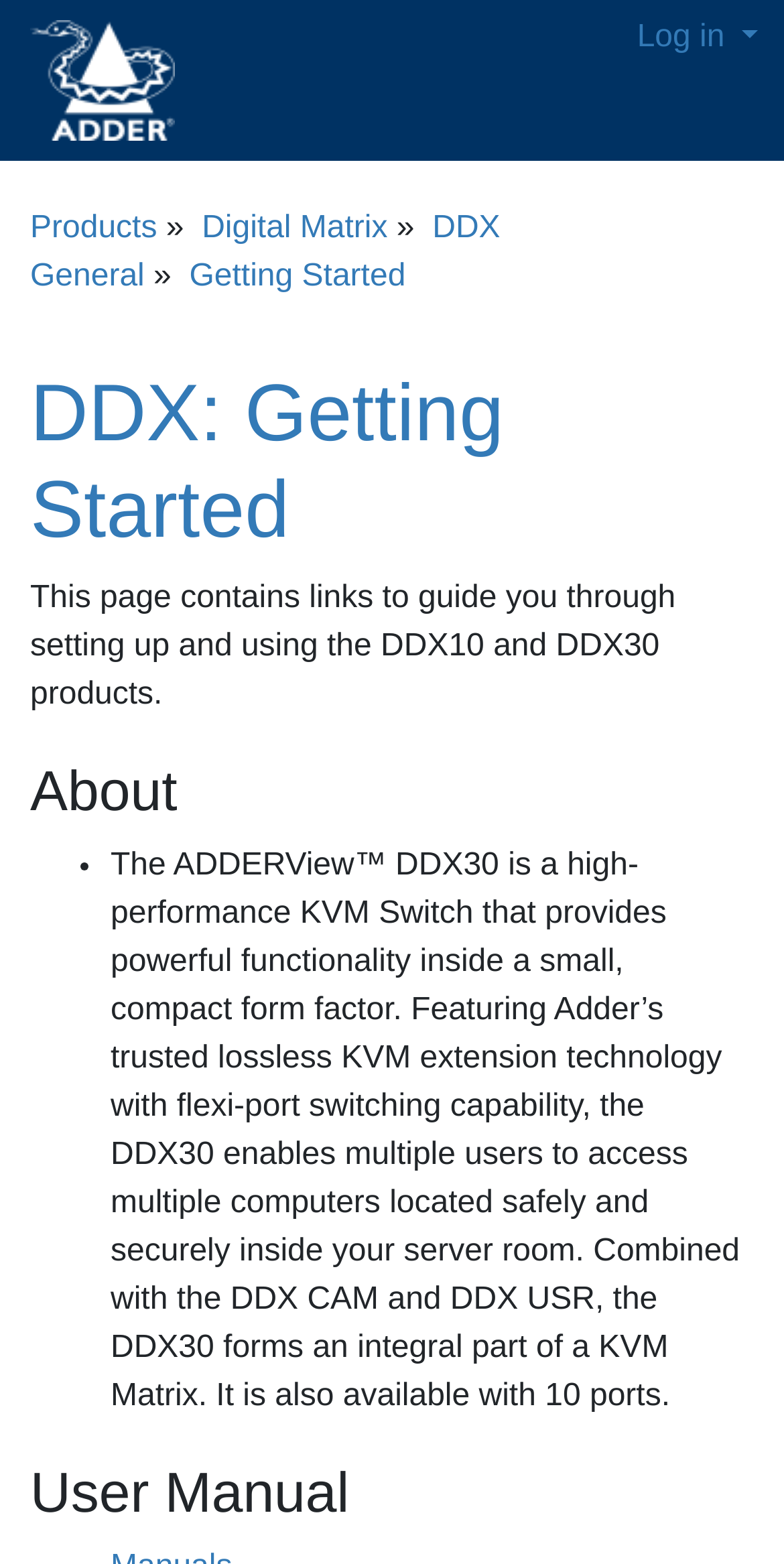What is the purpose of the DDX30 product?
Analyze the screenshot and provide a detailed answer to the question.

According to the webpage content, the DDX30 is a high-performance KVM Switch that provides powerful functionality inside a small, compact form factor, enabling multiple users to access multiple computers located safely and securely inside a server room.